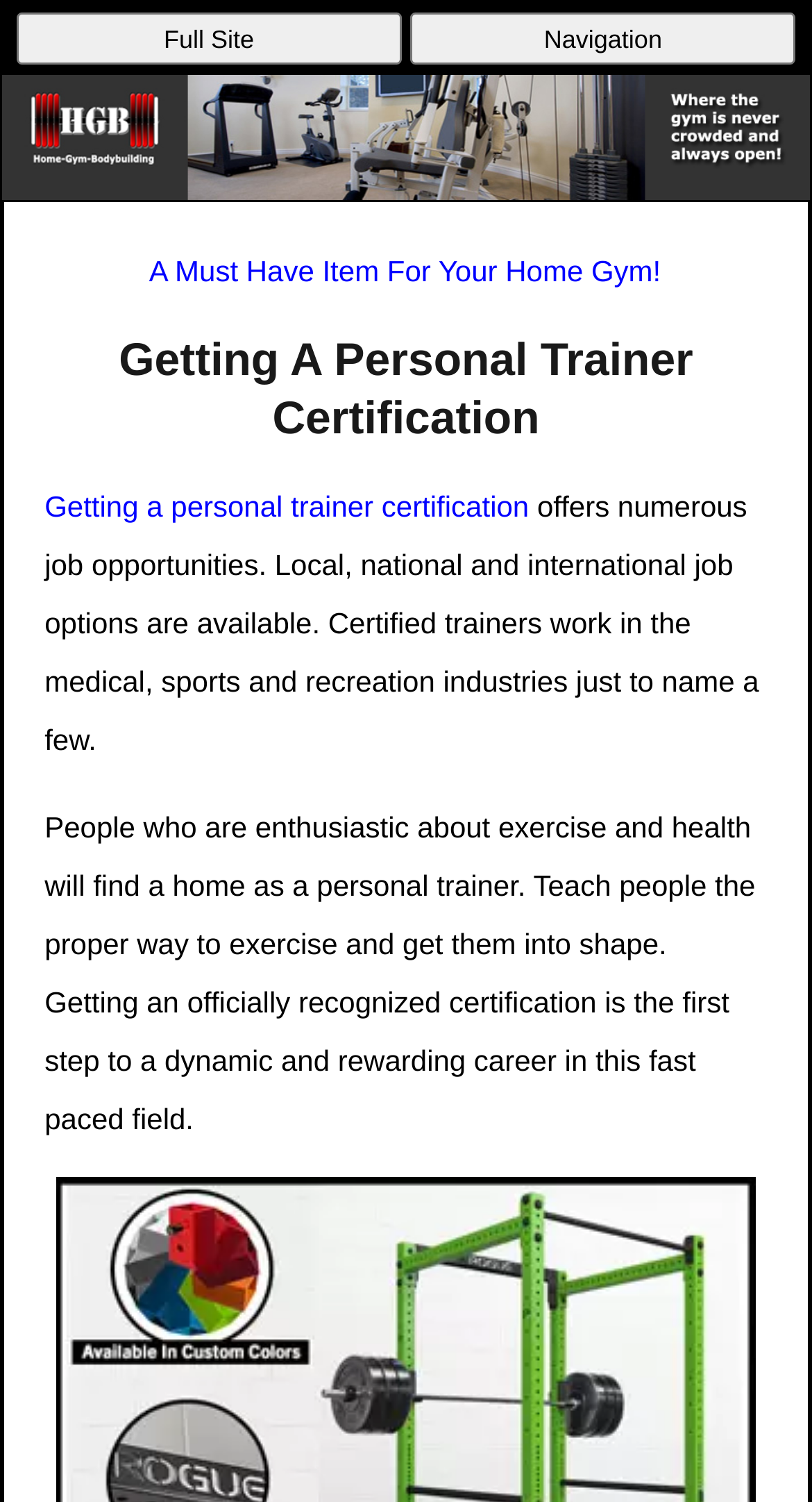Refer to the screenshot and answer the following question in detail:
What is the purpose of a personal trainer?

According to the webpage, the purpose of a personal trainer is to teach people the proper way to exercise and get them into shape, as mentioned in the text 'Teach people the proper way to exercise and get them into shape'.